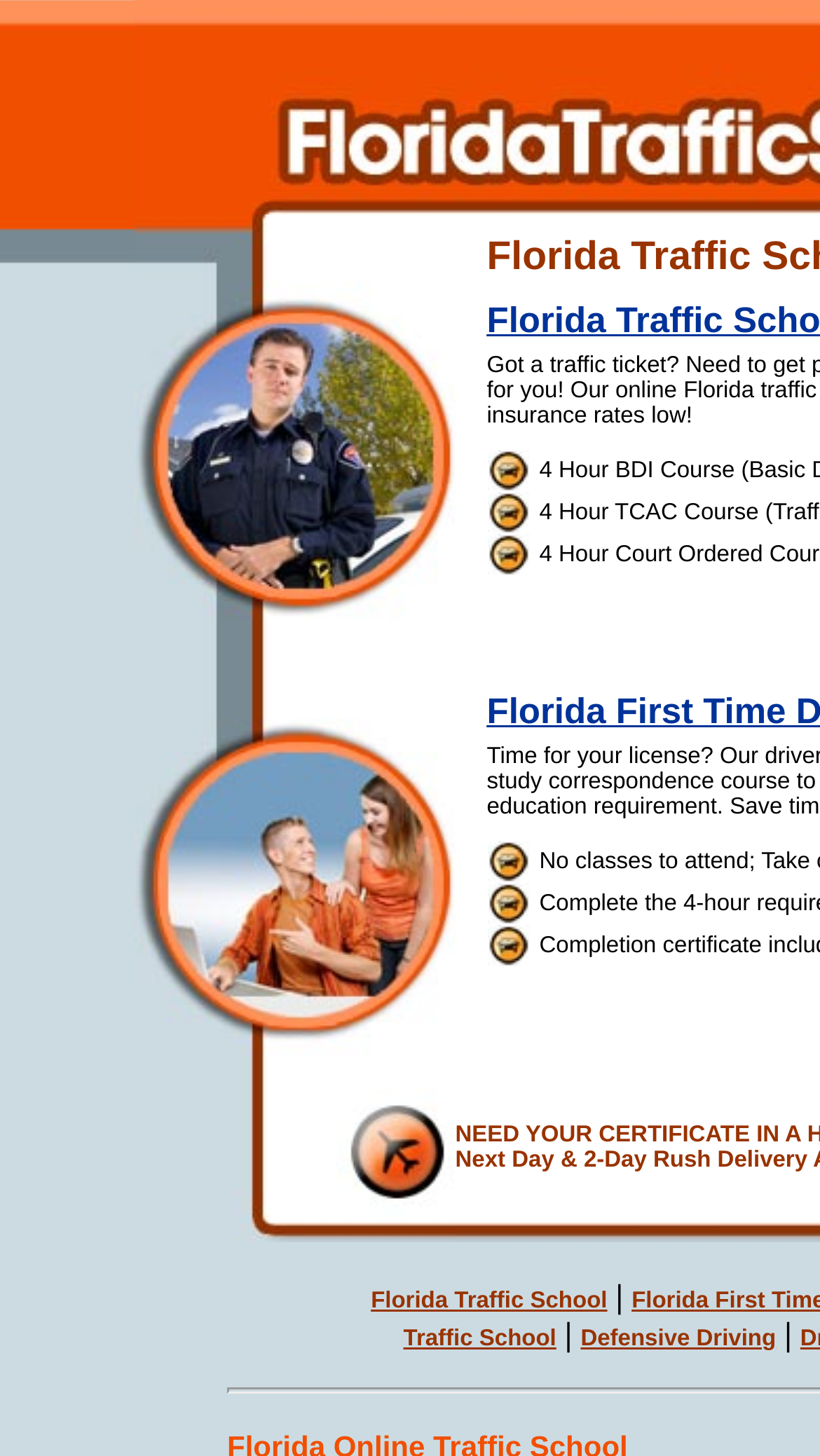Give a one-word or short-phrase answer to the following question: 
What is the main topic of this webpage?

Florida Traffic School